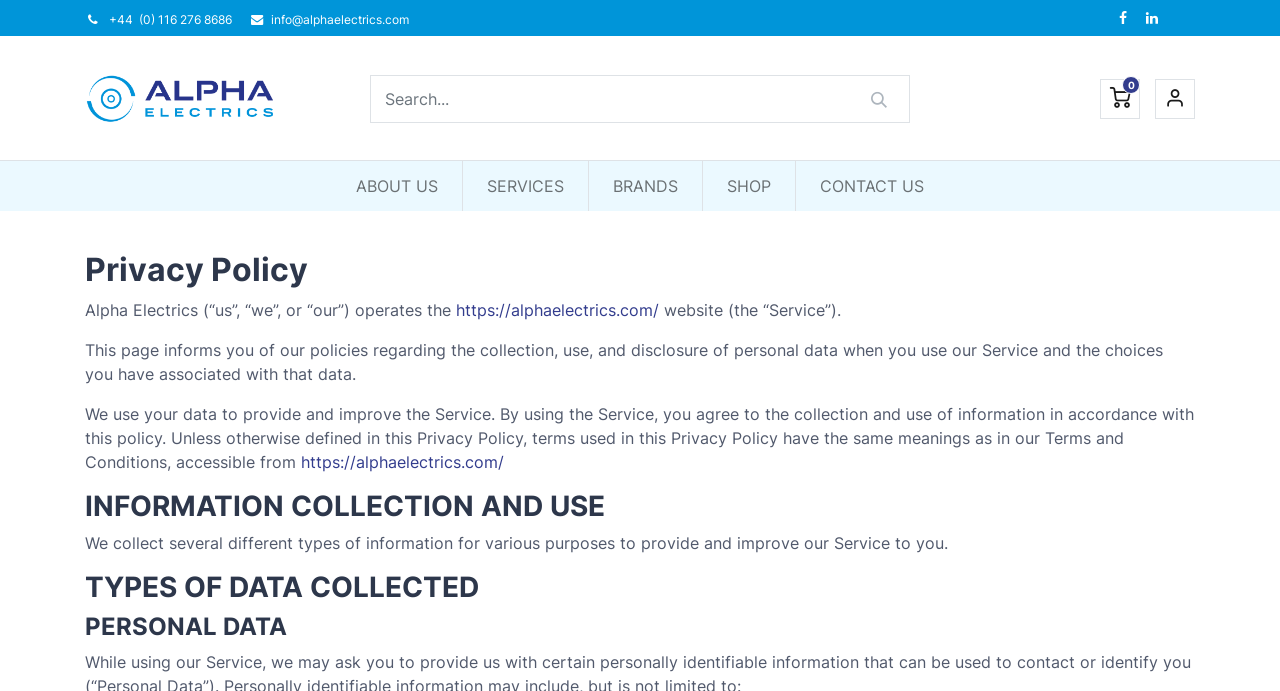How can you access the Terms and Conditions of Alpha Electrics?
Provide a one-word or short-phrase answer based on the image.

From the link